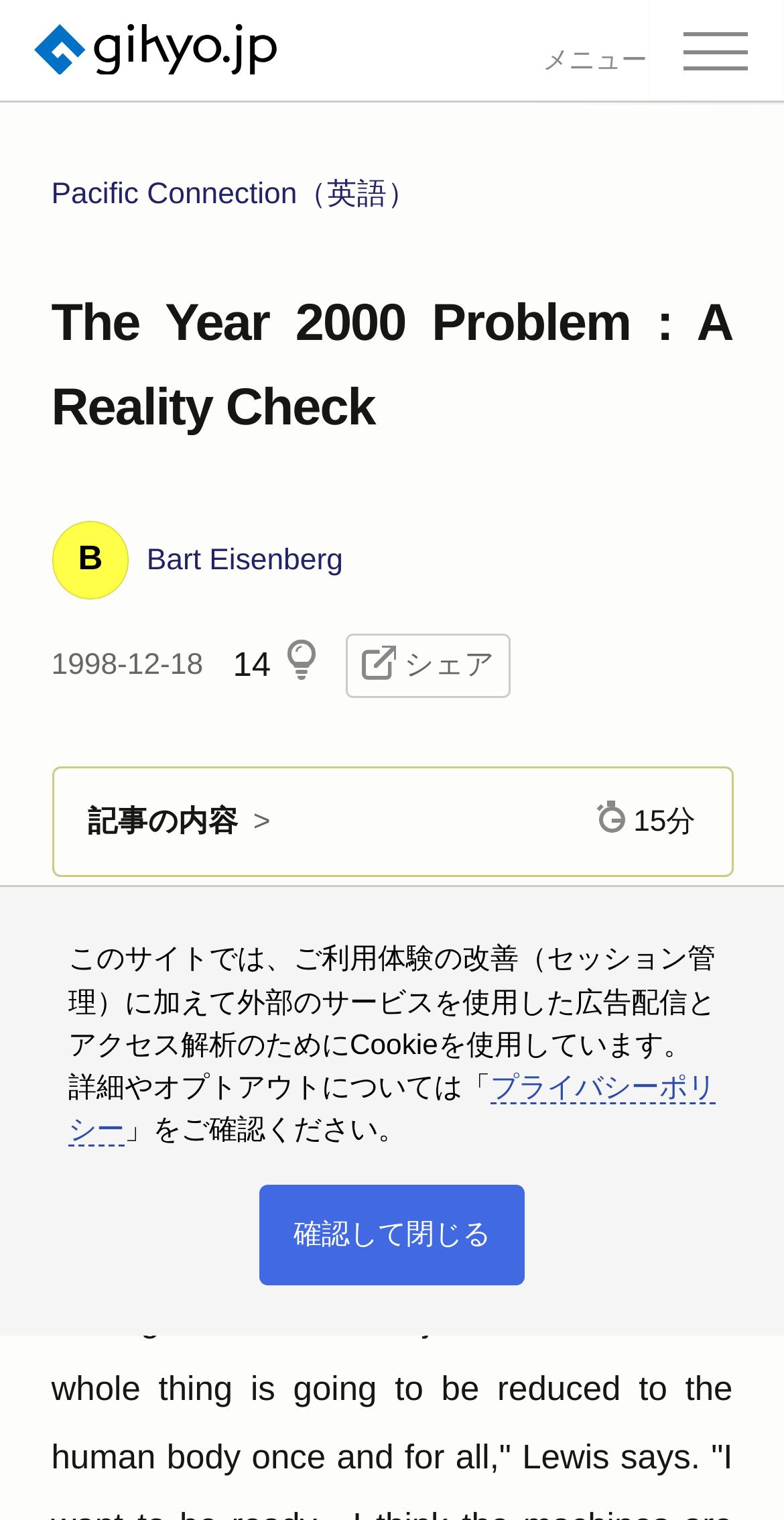Can you find the bounding box coordinates of the area I should click to execute the following instruction: "Search for something"?

[0.044, 0.221, 0.956, 0.28]